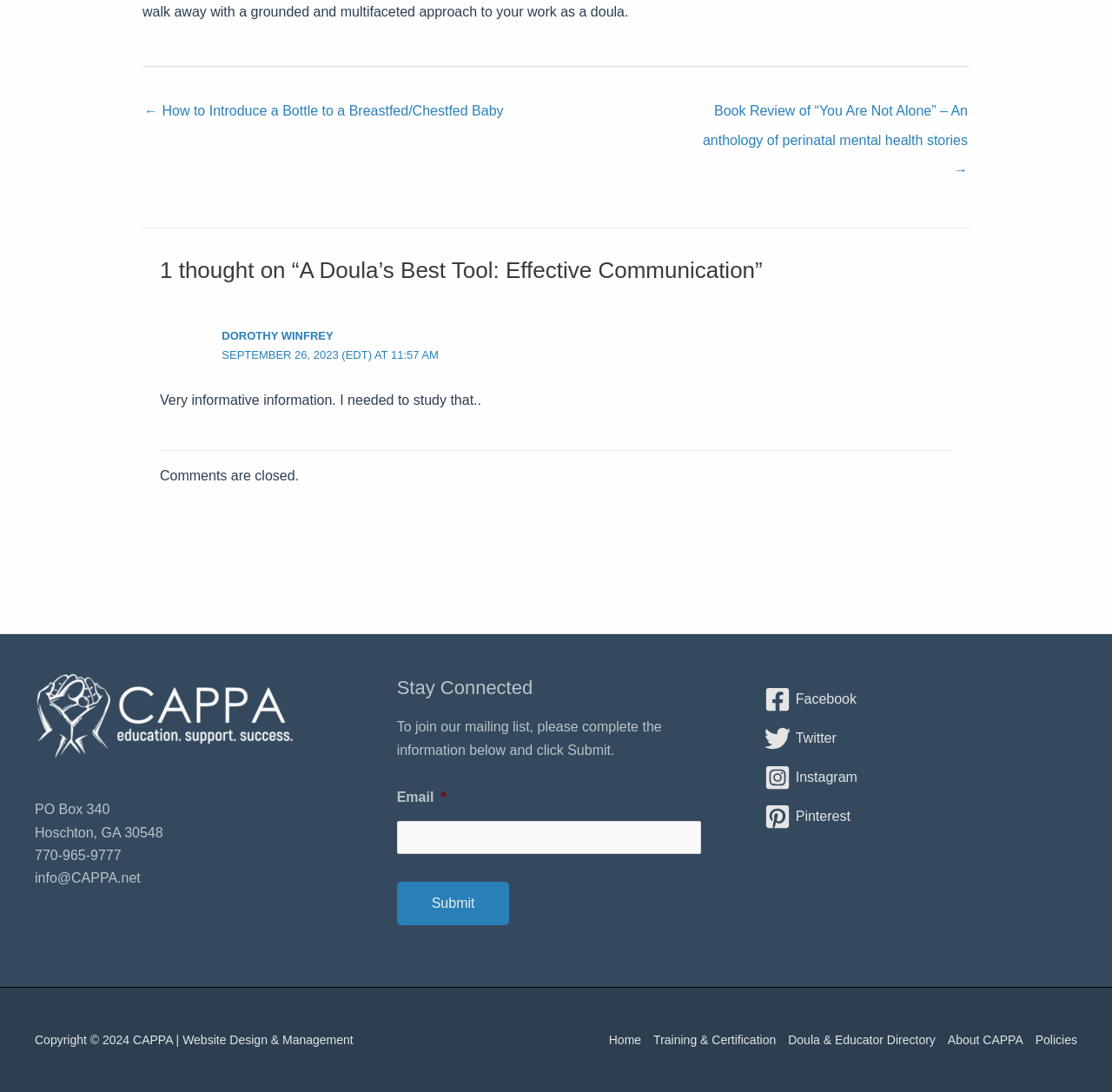What is the name of the author of the article?
Please answer using one word or phrase, based on the screenshot.

DOROTHY WINFREY